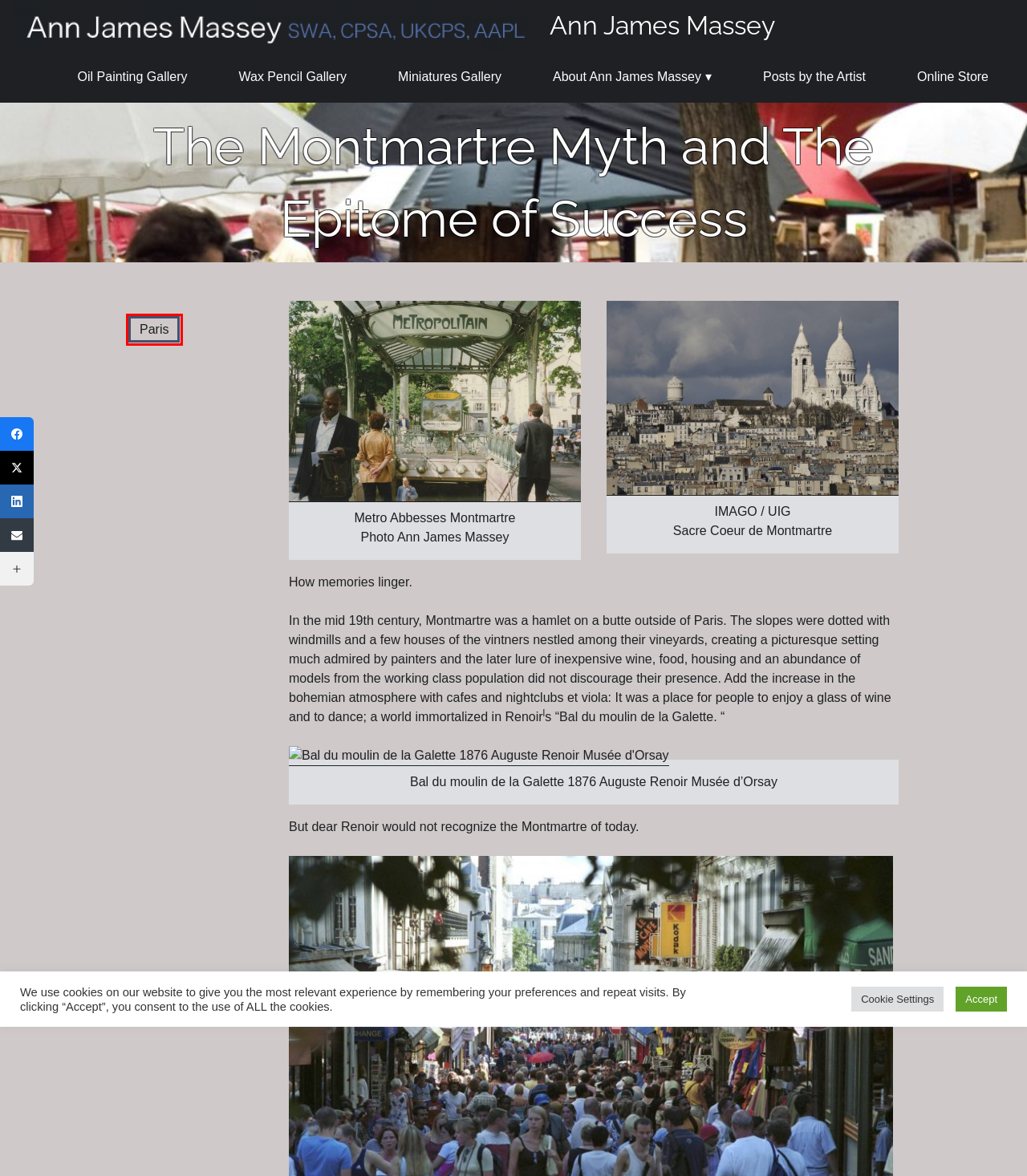Given a webpage screenshot with a UI element marked by a red bounding box, choose the description that best corresponds to the new webpage that will appear after clicking the element. The candidates are:
A. Oil Painting Gallery - Ann James Massey
B. Wax Pencil Gallery - Ann James Massey
C. Paris Archives - Ann James Massey
D. Ann James Massey, SWA, CPSA. UKCPS, AAPL - Ann James Massey
E. Posts by the Artist - Ann James Massey
F. About Ann James Massey - Ann James Massey
G. Miniatures Gallery - Ann James Massey
H. Online Store - Ann James Massey

C